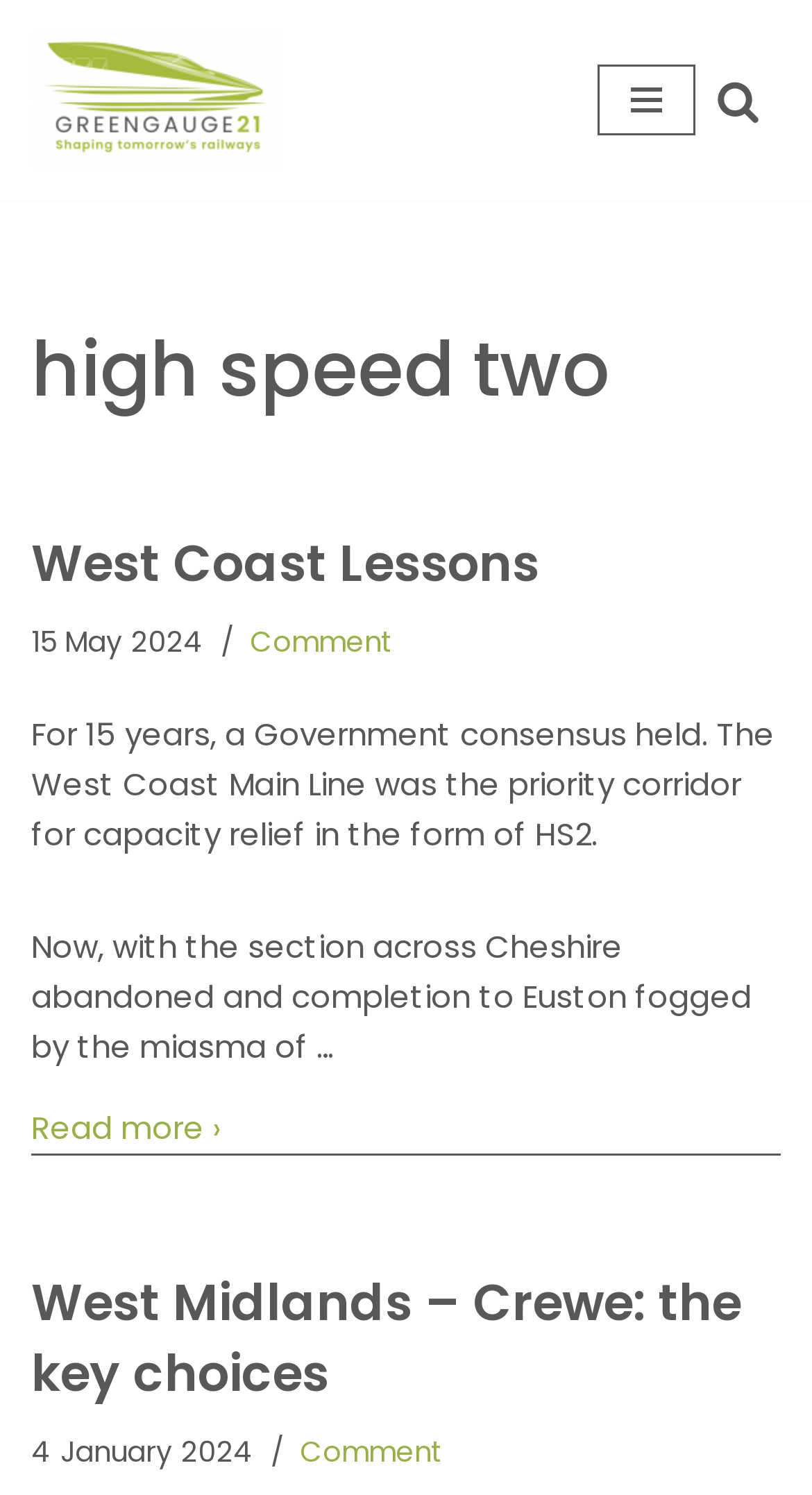Look at the image and write a detailed answer to the question: 
What is the purpose of the button 'Navigation Menu'?

Based on the button element with the text 'Navigation Menu', it can be inferred that its purpose is to navigate the menu, likely providing access to other sections or pages of the website.